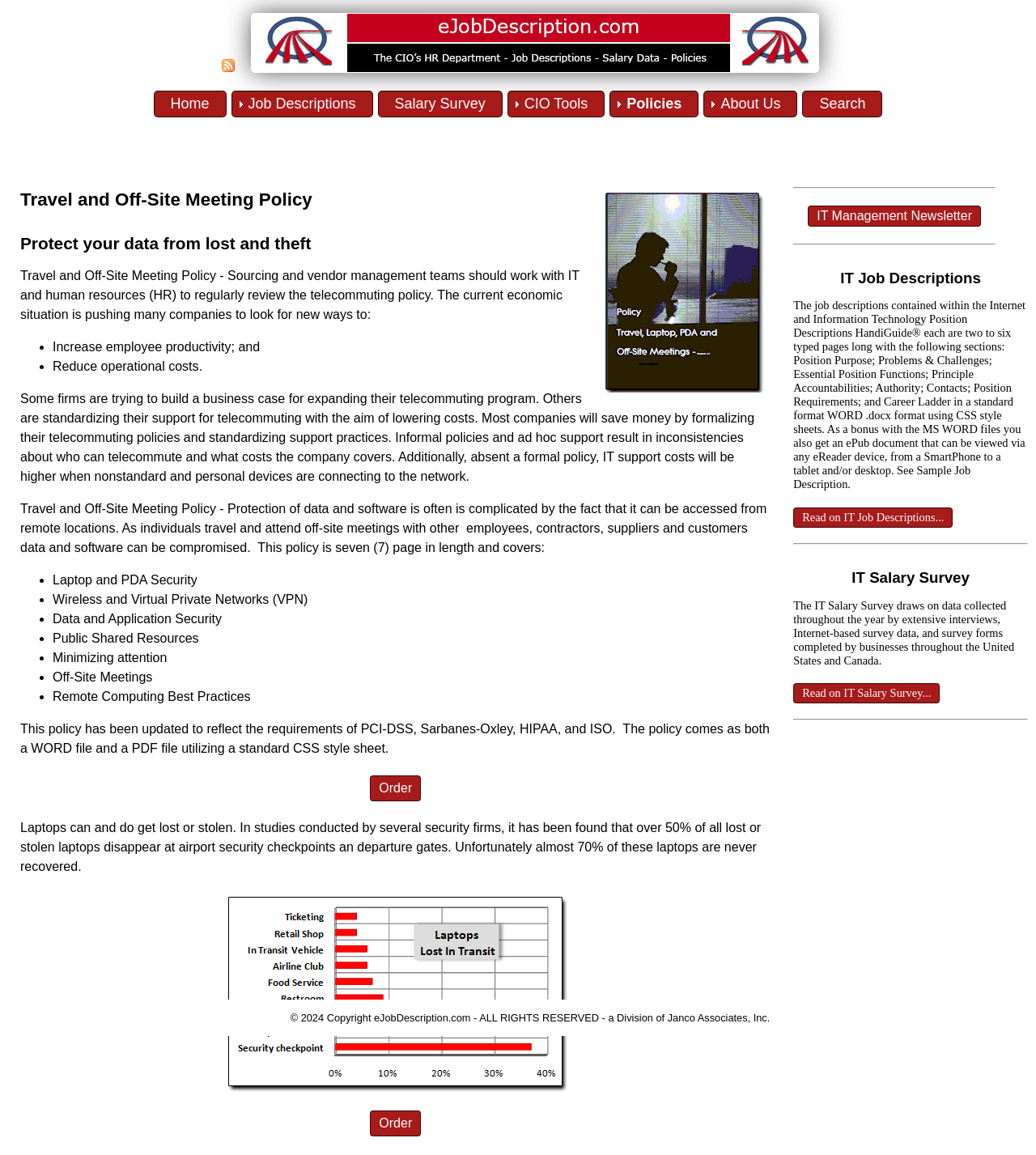Kindly determine the bounding box coordinates for the area that needs to be clicked to execute this instruction: "Read on IT Salary Survey".

[0.766, 0.591, 0.907, 0.609]